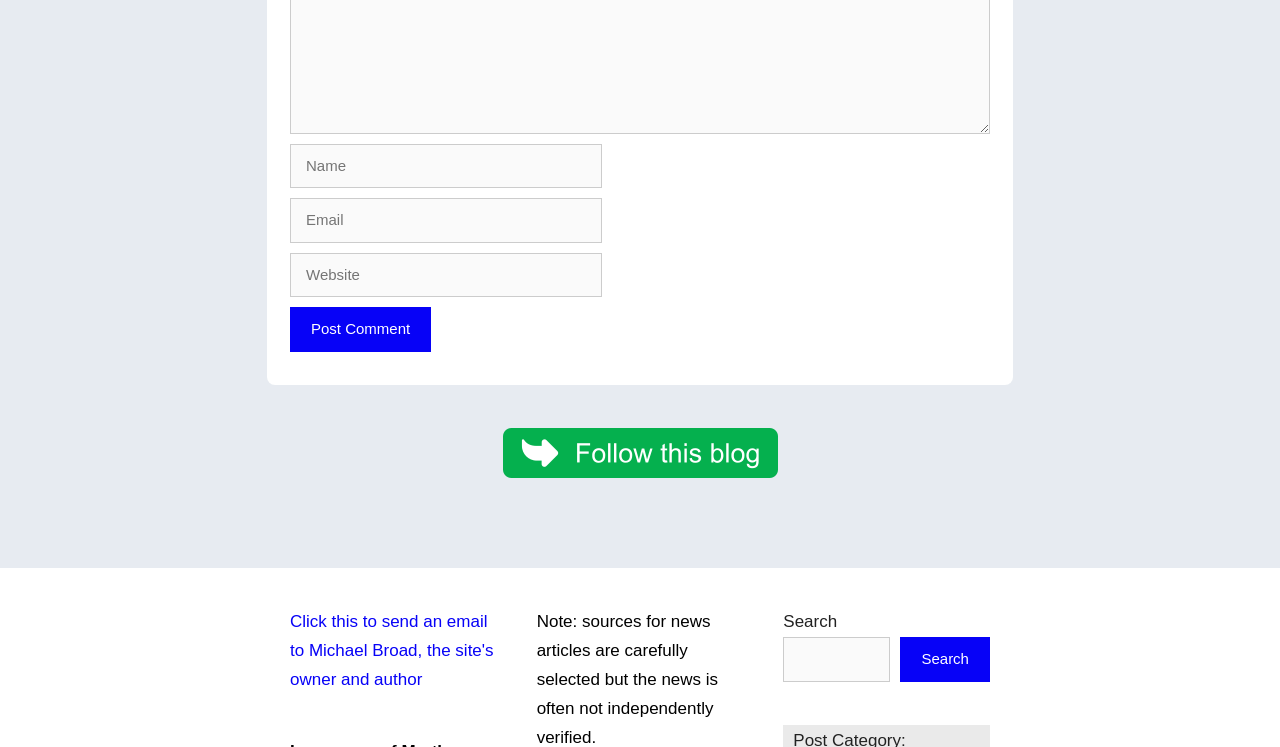Identify the bounding box for the given UI element using the description provided. Coordinates should be in the format (top-left x, top-left y, bottom-right x, bottom-right y) and must be between 0 and 1. Here is the description: alt="follow it link and logo"

[0.393, 0.621, 0.607, 0.644]